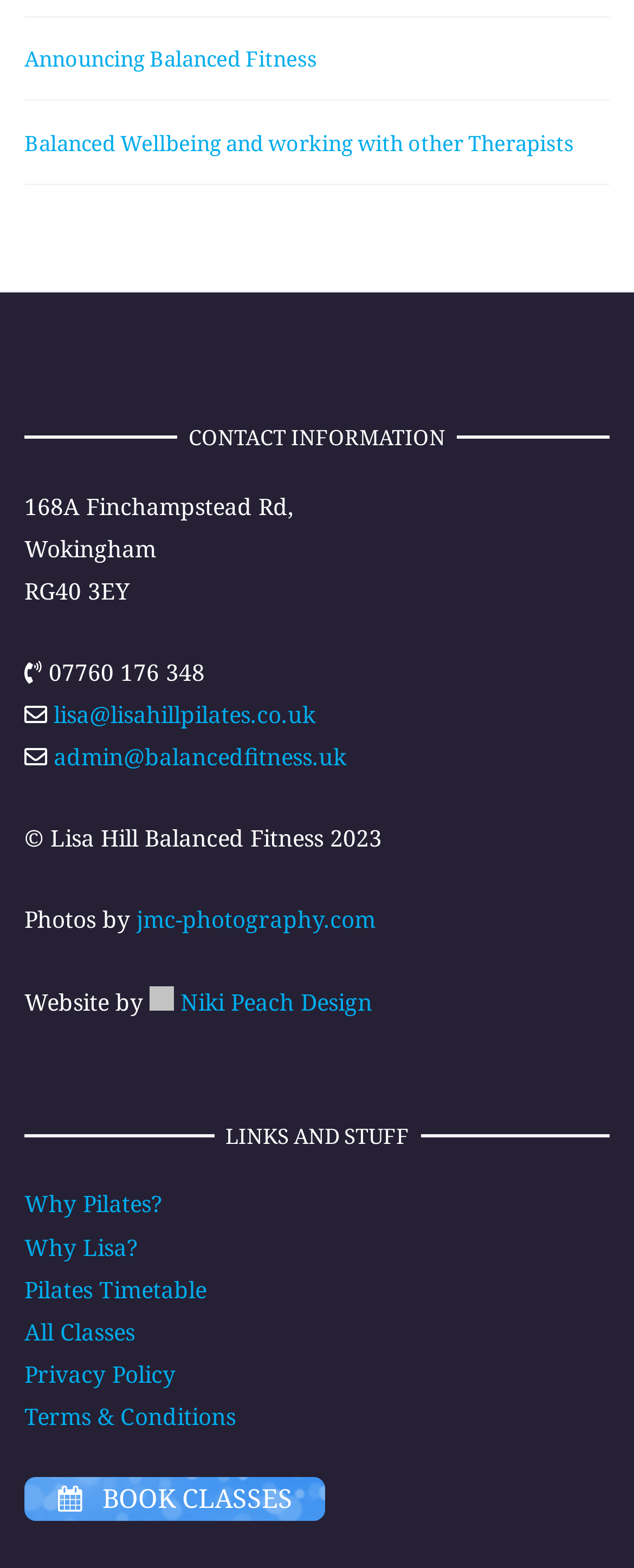Using the given description, provide the bounding box coordinates formatted as (top-left x, top-left y, bottom-right x, bottom-right y), with all values being floating point numbers between 0 and 1. Description: Terms & Conditions

[0.038, 0.893, 0.372, 0.913]